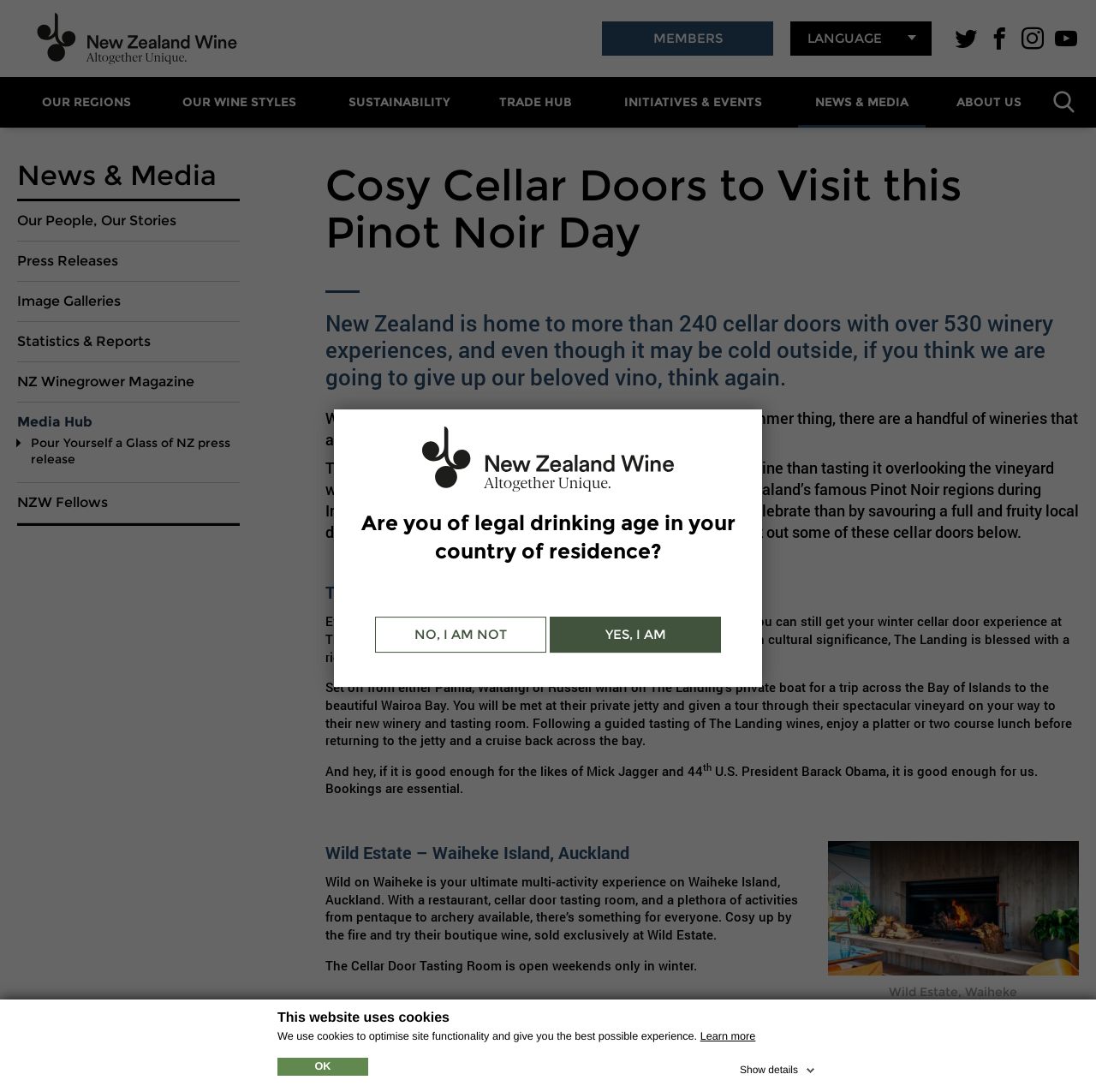Please identify the bounding box coordinates of the clickable region that I should interact with to perform the following instruction: "Learn more about cookies". The coordinates should be expressed as four float numbers between 0 and 1, i.e., [left, top, right, bottom].

[0.639, 0.944, 0.689, 0.955]